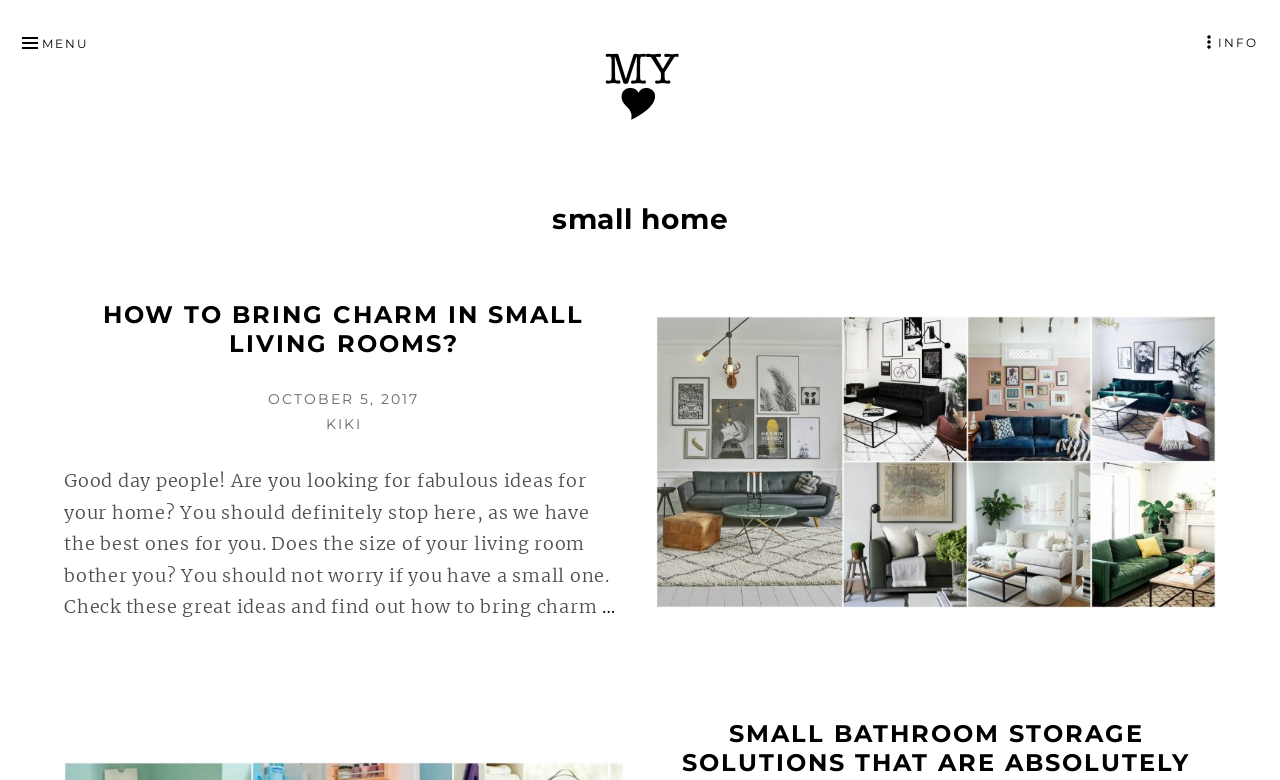Offer a detailed explanation of the webpage layout and contents.

This webpage is an archive page for "small home" articles on the "My Amazing Things" website. At the top, there is a logo of "My Amazing Things" with a link to the website's homepage, accompanied by a menu button and an info button on the left and right sides, respectively.

Below the logo, there is a header section with a title "small home" and a subheading "Your Next Thing To Do". The main content area is divided into two sections. On the left, there is a sidebar with a header section that contains a title "small home". On the right, there is an article section that displays a list of archived articles.

The first article in the list is titled "How To Bring Charm In Small Living Rooms?" and has a corresponding image. The article title is a link, and below it, there is a brief summary of the article. The summary is followed by the article's metadata, including the date "OCTOBER 5, 2017" and the author "KIKI". There is also a "CONTINUE READING" link at the bottom of the summary.

Overall, the webpage has a simple and clean layout, with a focus on displaying archived articles related to small home decor and organization.